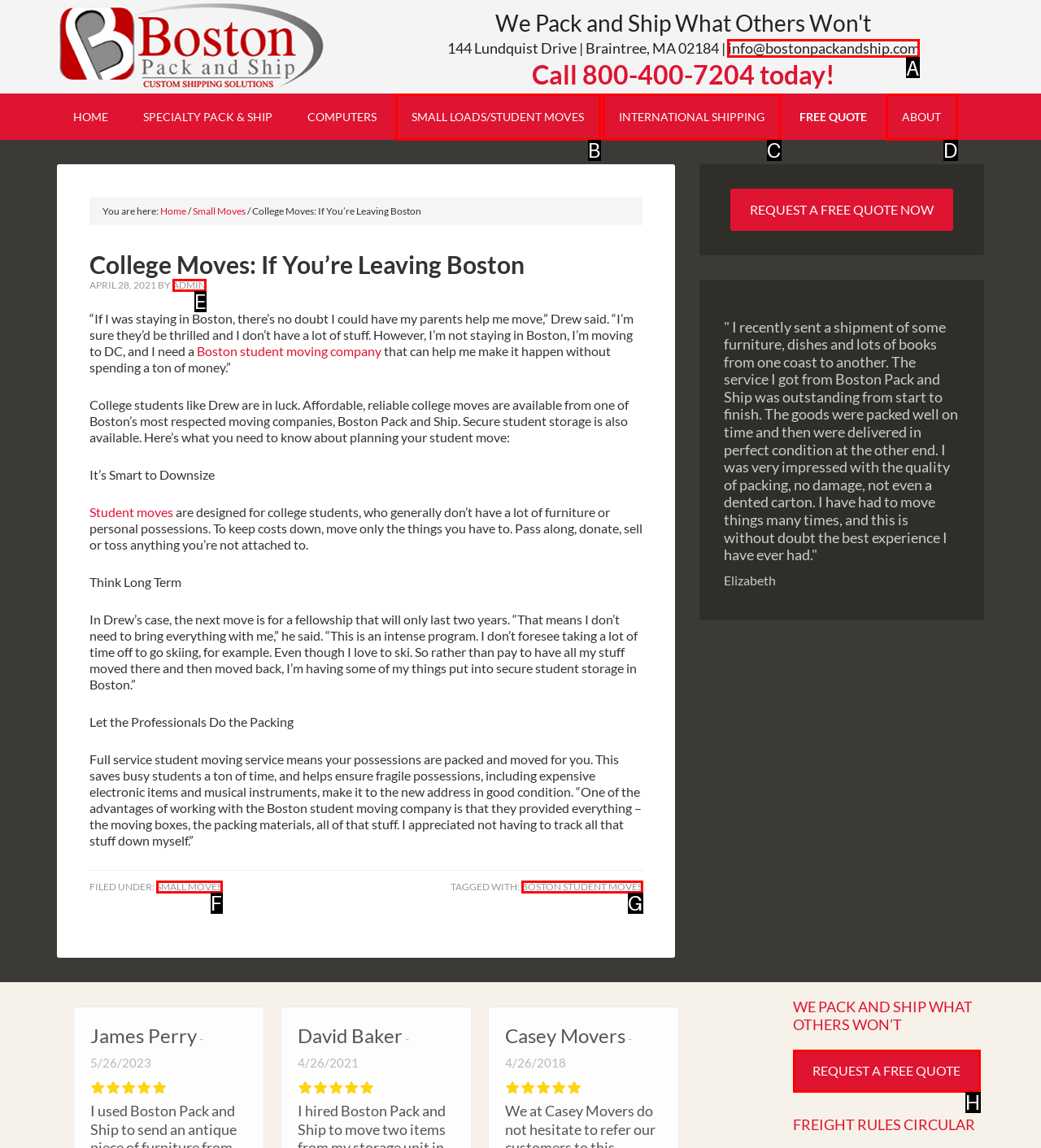What letter corresponds to the UI element to complete this task: Click the 'INFO@BOSTONPACKANDSHIP.COM' email link
Answer directly with the letter.

A